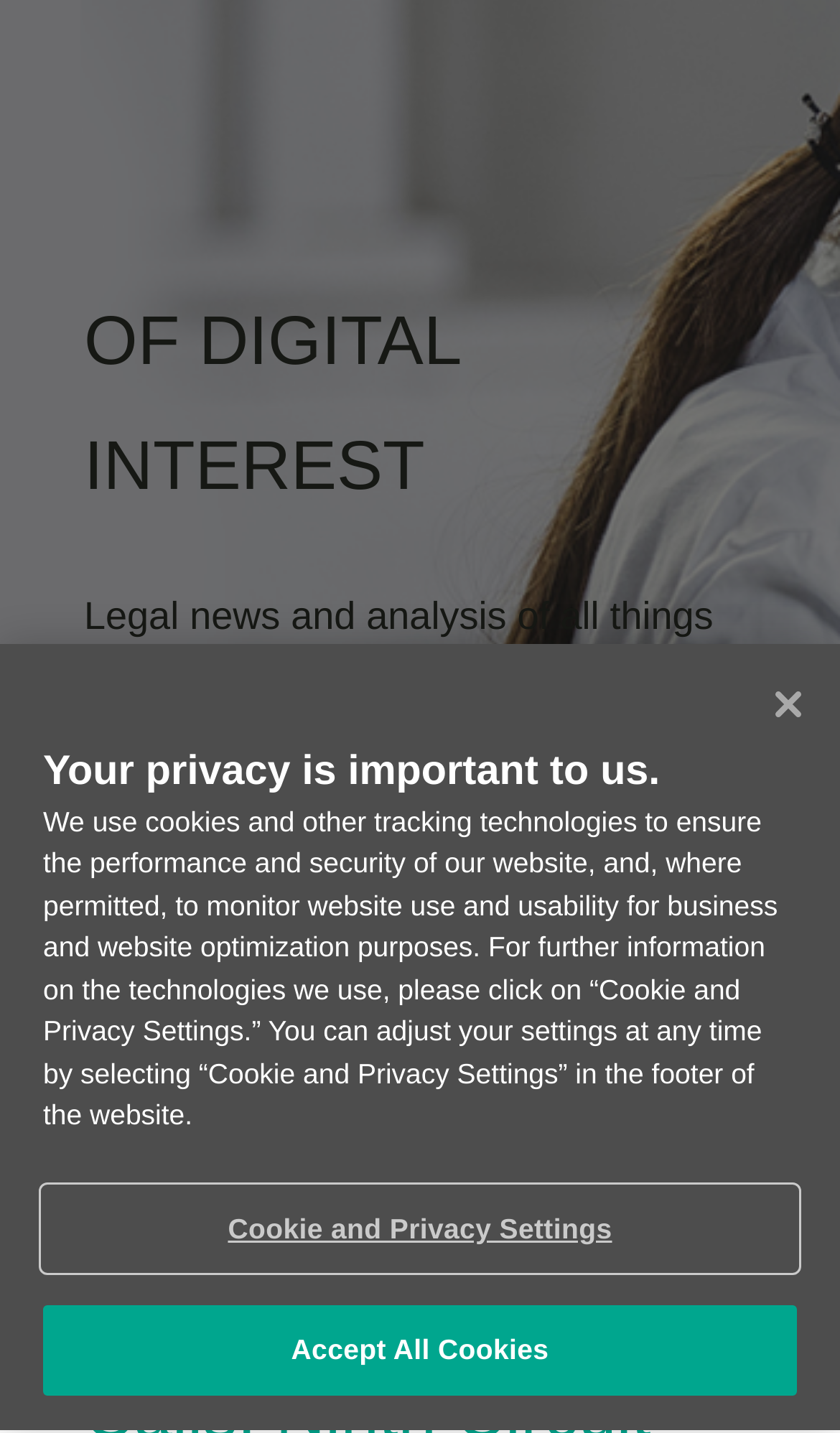Refer to the image and provide an in-depth answer to the question: 
What is the topic of the webpage?

Based on the StaticText element 'Legal news and analysis of all things digital', it can be inferred that the topic of the webpage is related to legal news and analysis of digital-related matters.